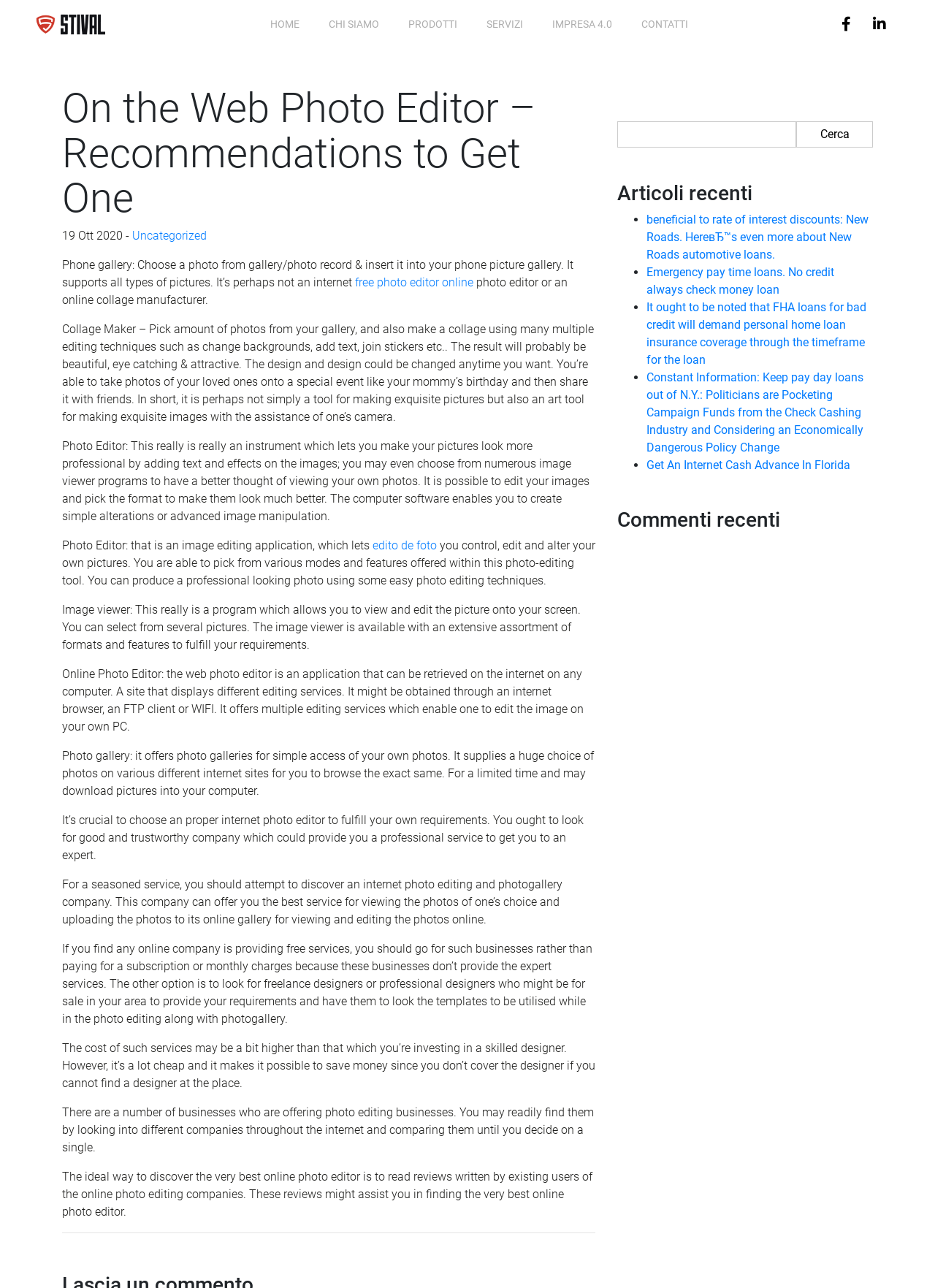Identify the main heading from the webpage and provide its text content.

On the Web Photo Editor – Recommendations to Get One